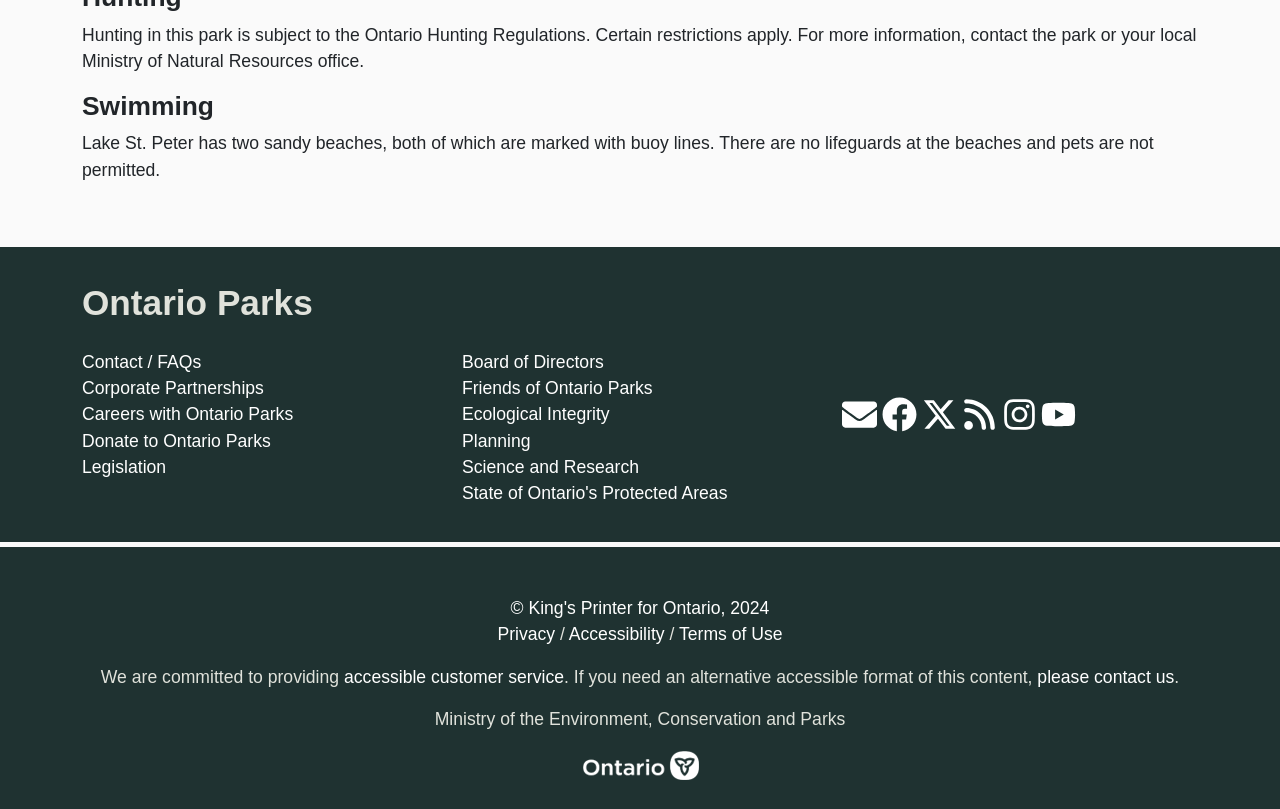Utilize the details in the image to give a detailed response to the question: How many beaches are in Lake St. Peter?

According to the StaticText element with the text 'Lake St. Peter has two sandy beaches, both of which are marked with buoy lines.', there are two beaches in Lake St. Peter.